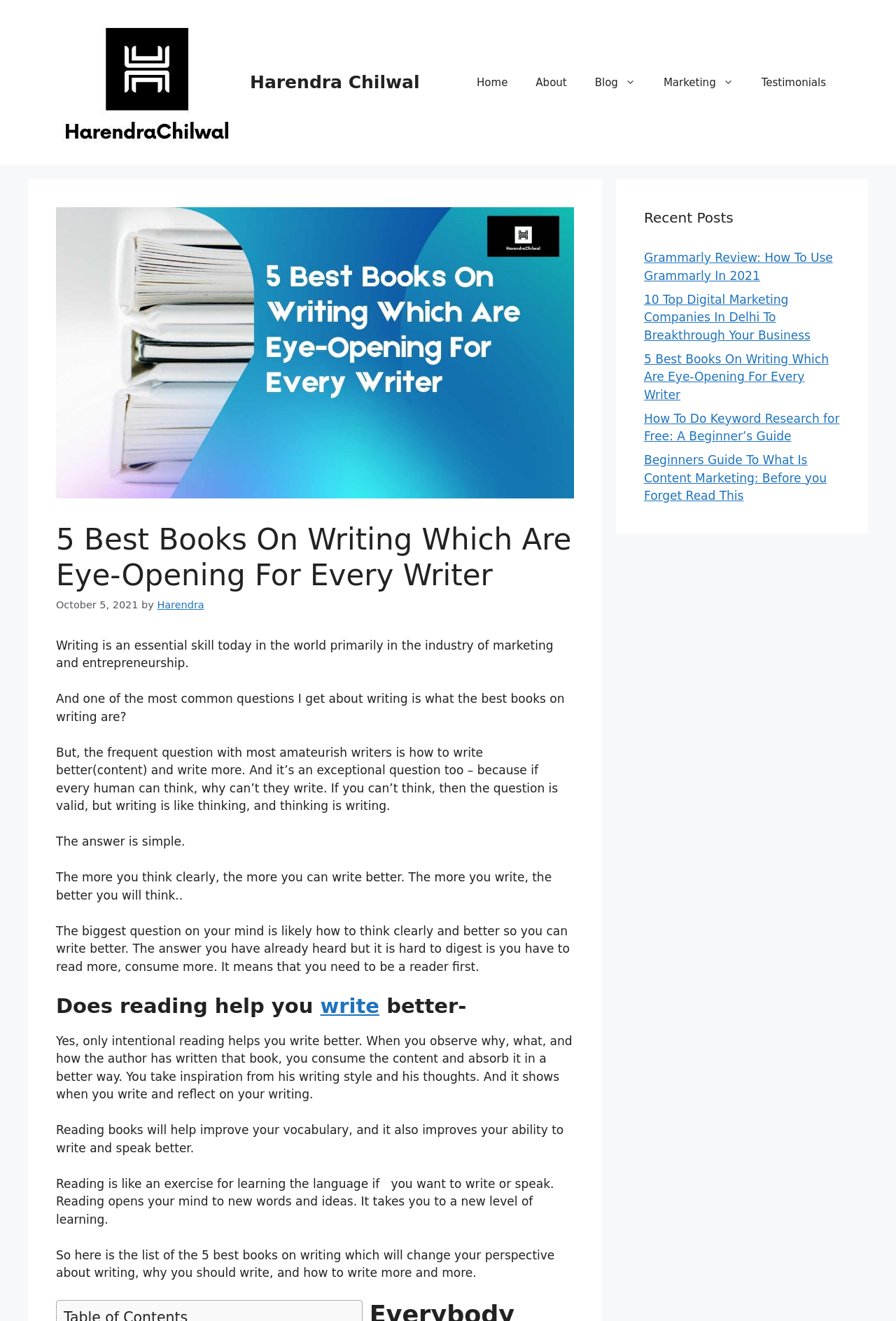Give a full account of the webpage's elements and their arrangement.

This webpage is about writing and books on writing. At the top, there is a banner with the site's name and a navigation menu with links to "Home", "About", "Blog", "Marketing", and "Testimonials". Below the navigation menu, there is a large image related to writing.

The main content of the page is divided into sections. The first section has a heading that reads "5 Best Books On Writing Which Are Eye-Opening For Every Writer" and is accompanied by a smaller image. The text in this section discusses the importance of writing and how reading can improve one's writing skills. It also asks questions like "what are the best books on writing?" and "how to write better?"

The next section has a heading that asks "Does reading help you write better?" and provides an answer, explaining how intentional reading can improve writing skills. The text continues to discuss the benefits of reading, including improving vocabulary and learning the language.

Finally, the page lists the "5 best books on writing" that can change one's perspective on writing. On the right side of the page, there is a section with recent posts, including links to articles on Grammarly, digital marketing companies, and content marketing.

There are two images of the author, Harendra Chilwal, at the top of the page, and a link to the author's name is also present. The page has a total of 5 links to other articles, 2 images, and 1 navigation menu with 5 links.